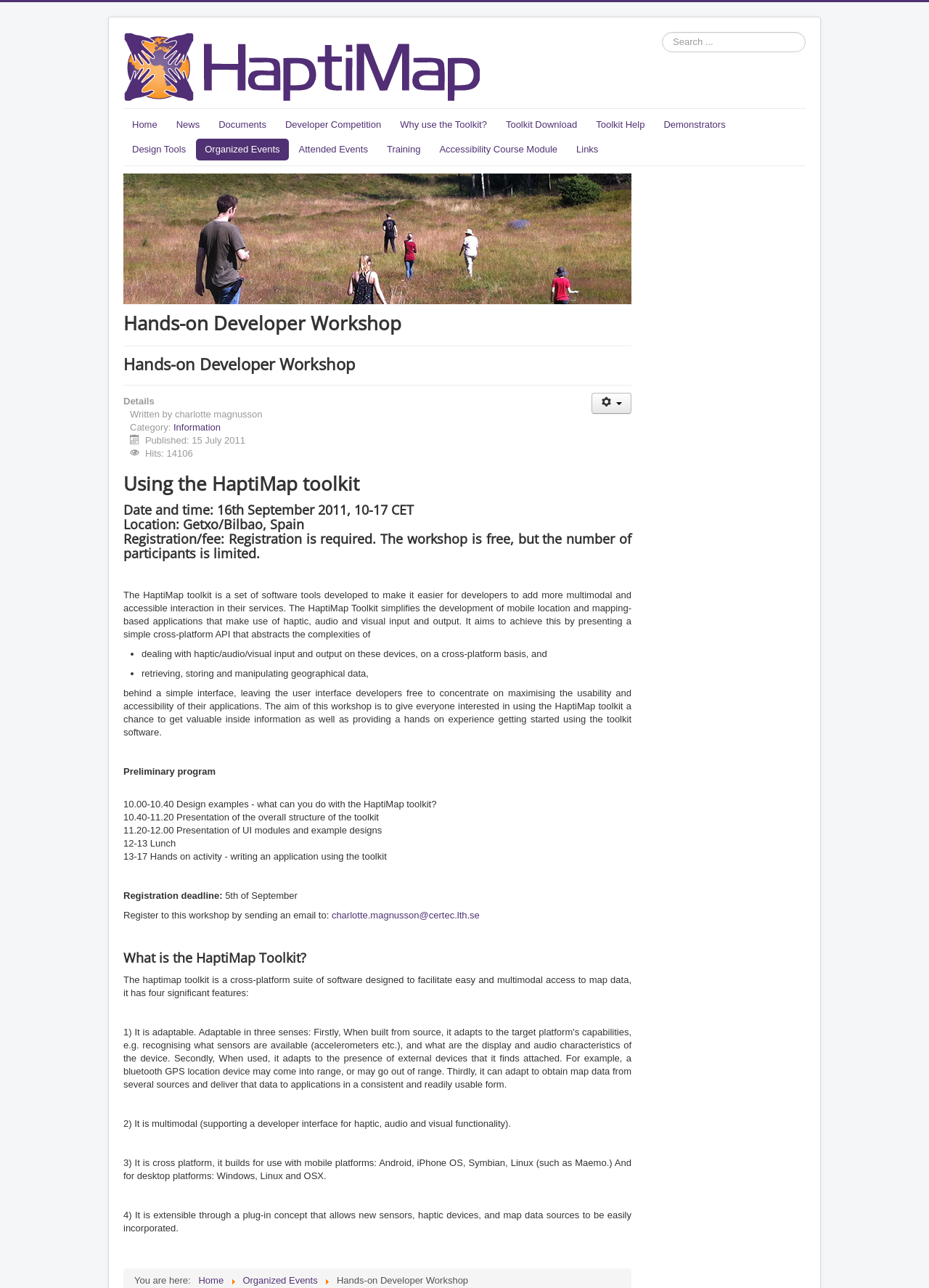What is the registration deadline for the workshop?
Using the details shown in the screenshot, provide a comprehensive answer to the question.

The registration deadline is mentioned in the text 'Registration deadline: 5th of September'.